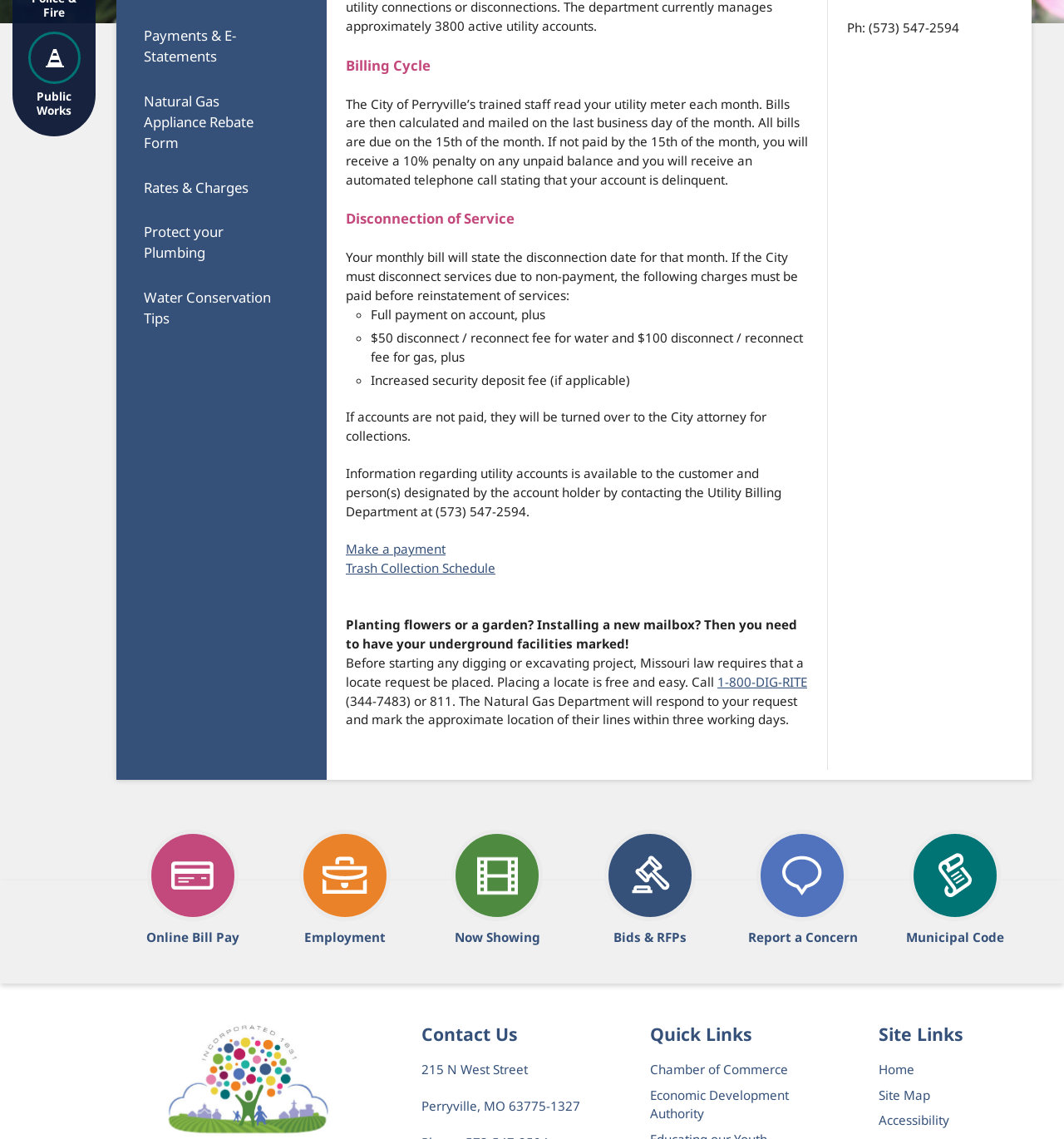Using the provided element description: "Natural Gas Appliance Rebate Form", identify the bounding box coordinates. The coordinates should be four floats between 0 and 1 in the order [left, top, right, bottom].

[0.109, 0.069, 0.307, 0.145]